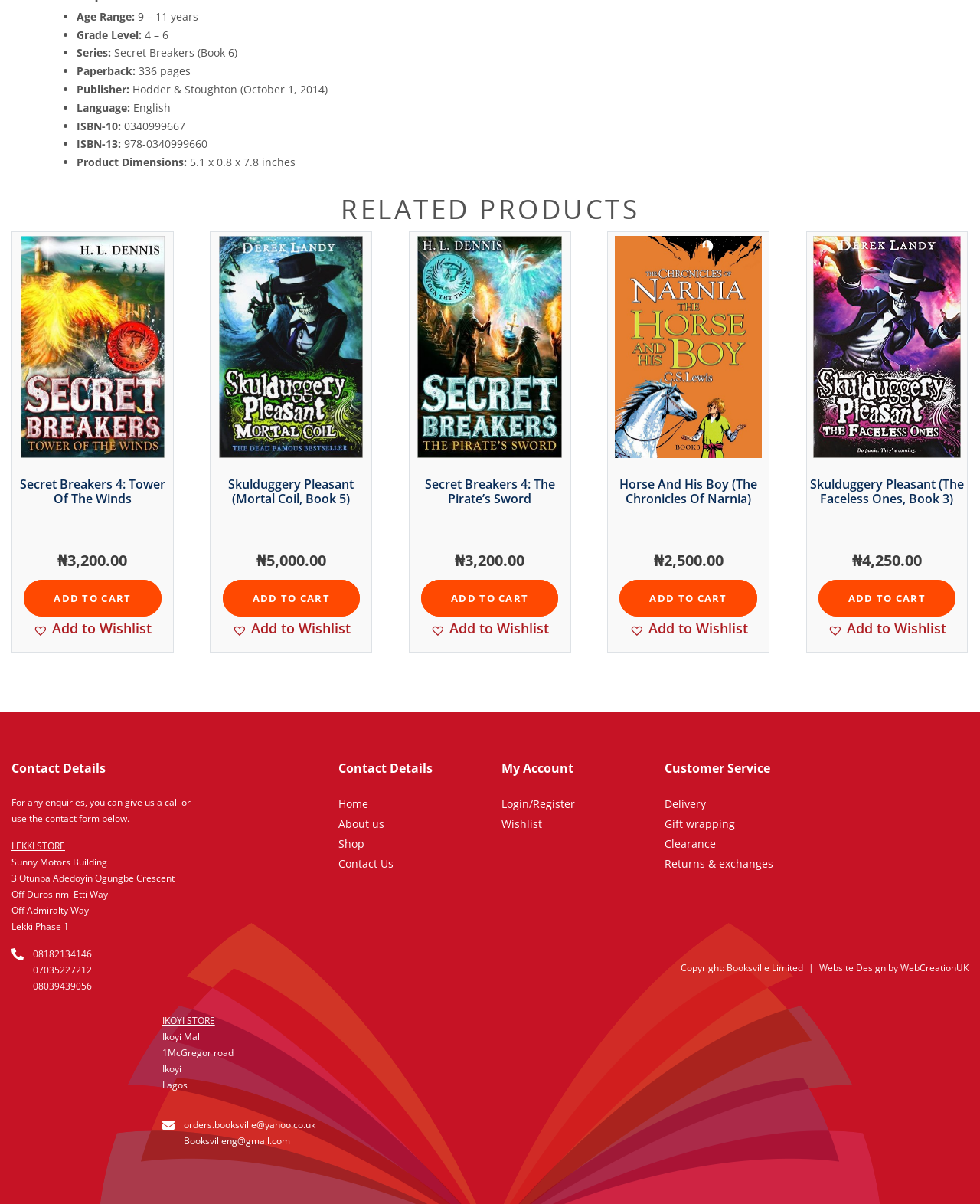Find the bounding box coordinates of the element I should click to carry out the following instruction: "Add 'Skulduggery Pleasant (Mortal Coil, Book 5)' to your cart".

[0.227, 0.482, 0.367, 0.512]